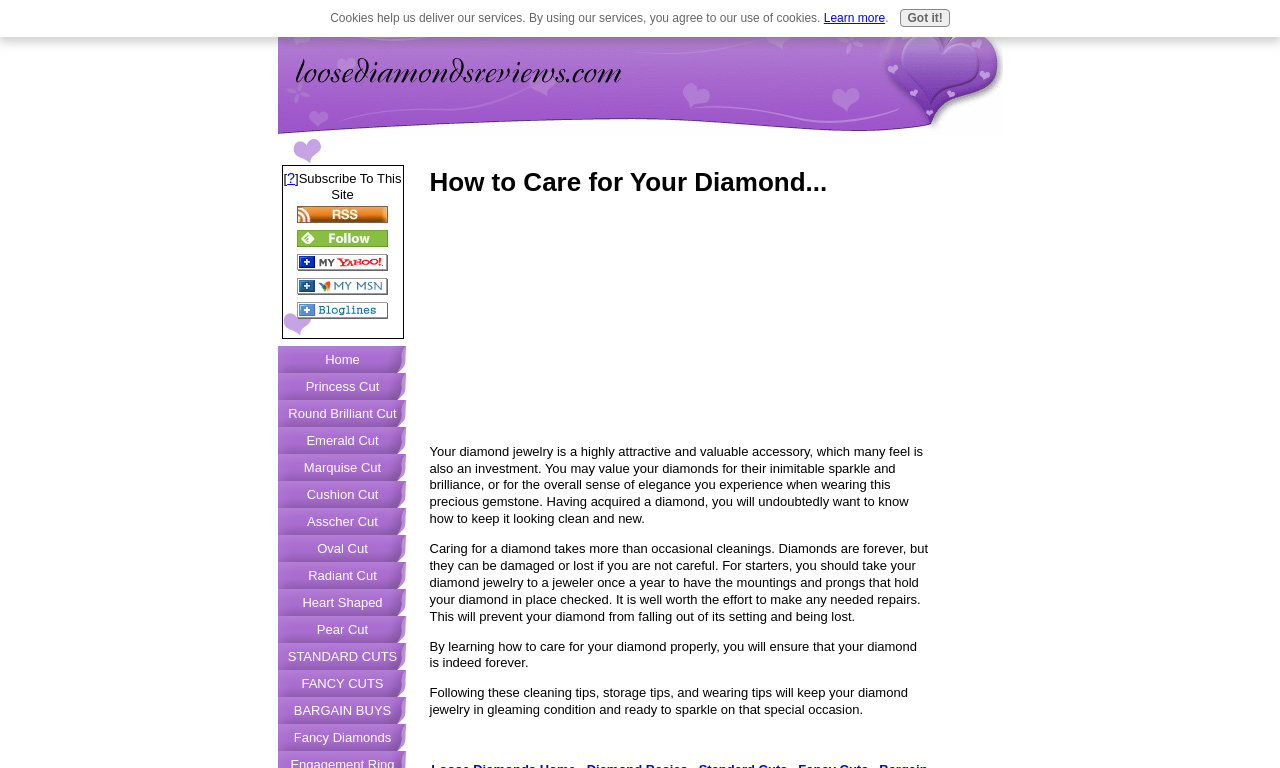What is the importance of checking the mountings and prongs of diamond jewelry?
Offer a detailed and full explanation in response to the question.

The webpage emphasizes the importance of checking the mountings and prongs of diamond jewelry to prevent the diamond from falling out of its setting and being lost.